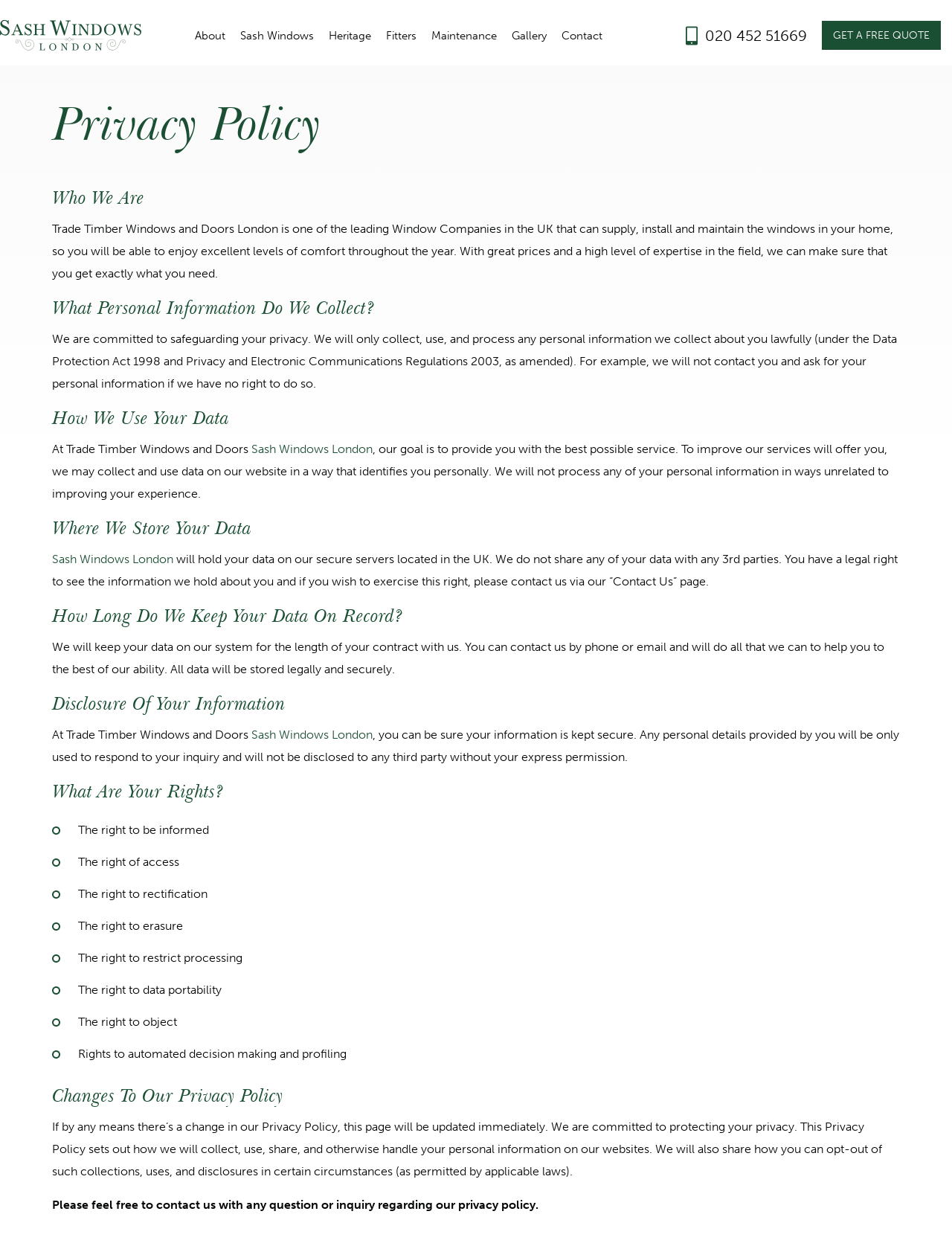Utilize the information from the image to answer the question in detail:
What is the company name mentioned in the webpage?

The company name is mentioned in the webpage as 'Sash Windows London' which is also the title of the webpage. It is mentioned multiple times in the webpage, including in the links and headings.